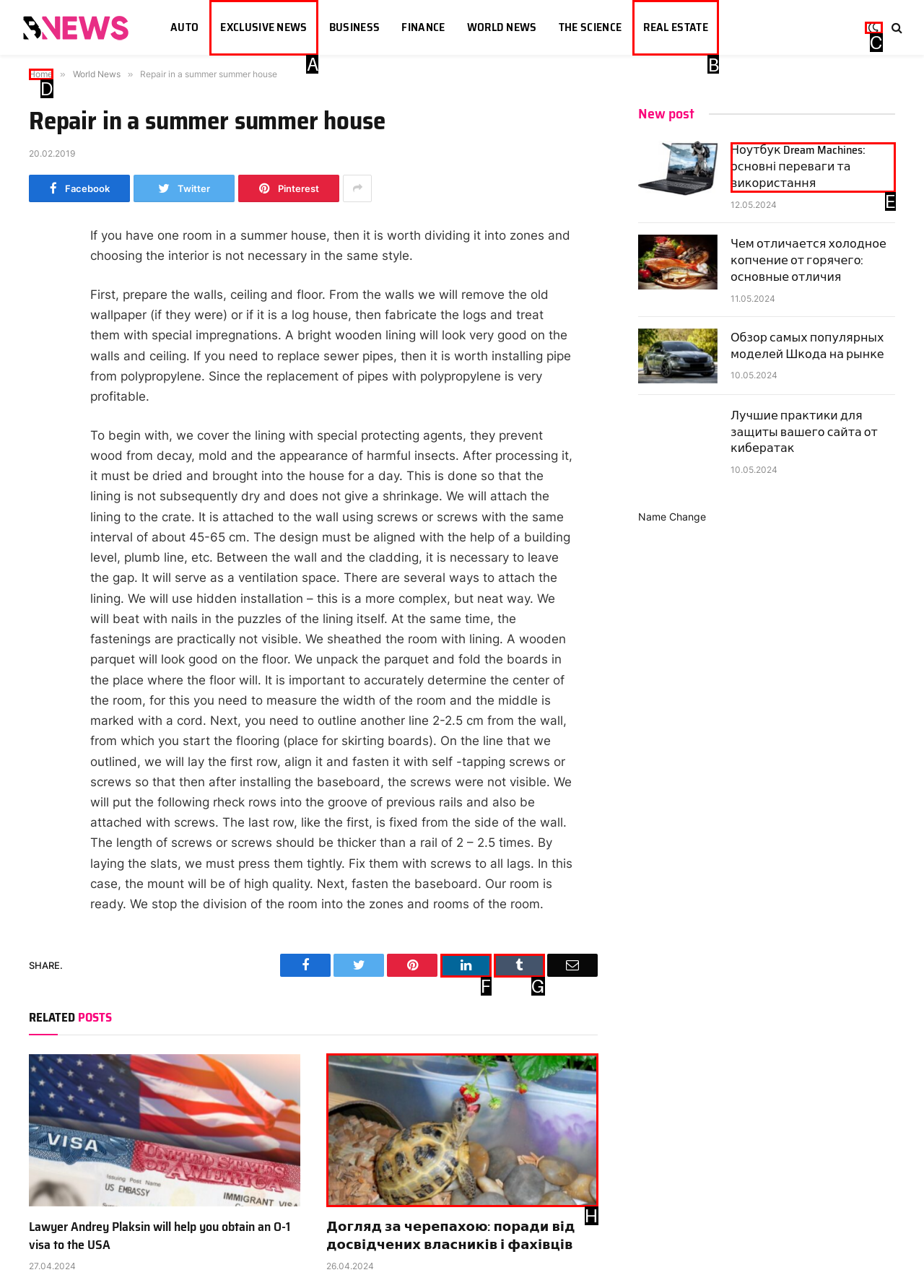Decide which UI element to click to accomplish the task: Click on the 'REAL ESTATE' link
Respond with the corresponding option letter.

B